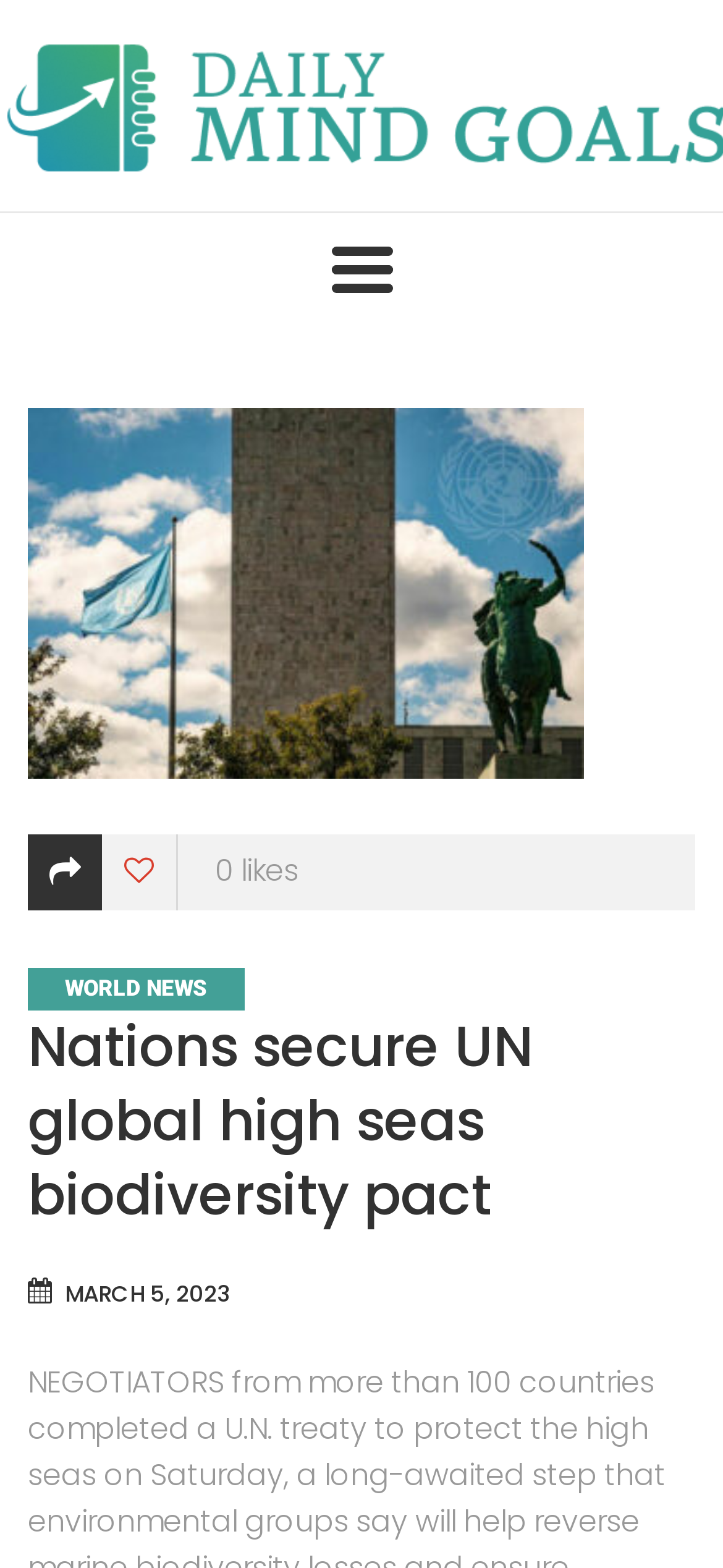Provide a brief response to the question below using a single word or phrase: 
How many links are there below the image?

4